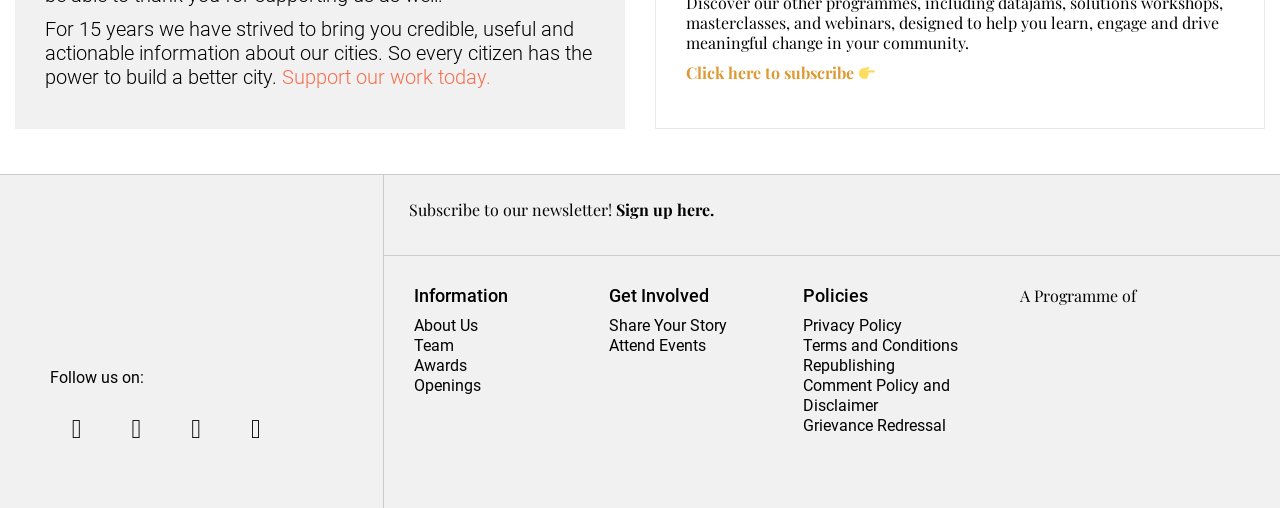Please identify the bounding box coordinates of the clickable area that will allow you to execute the instruction: "Subscribe to our newsletter".

[0.32, 0.391, 0.482, 0.433]